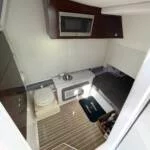Provide a short, one-word or phrase answer to the question below:
What type of counter is in the kitchenette?

Sleek